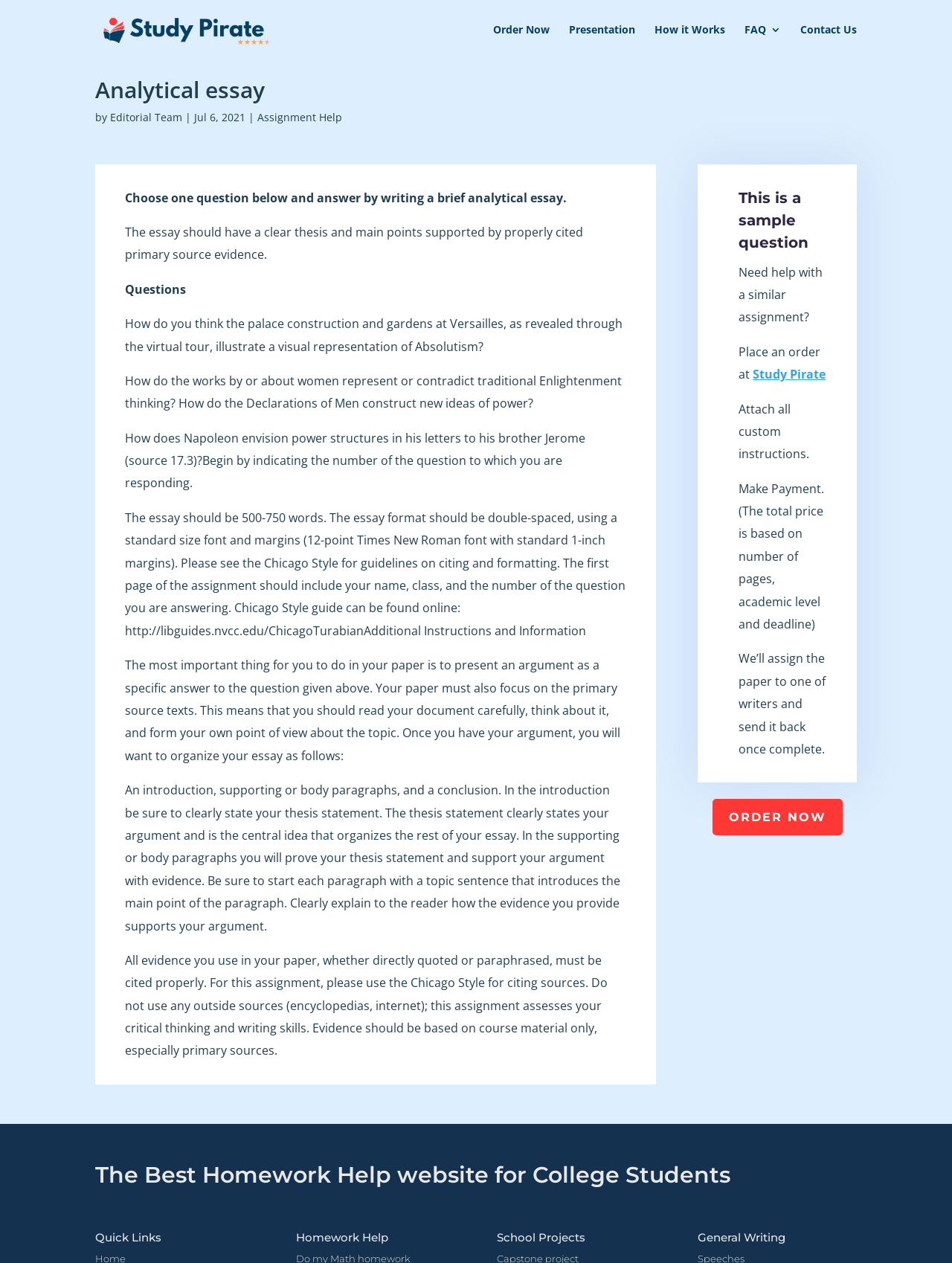What is the format of the essay?
Please provide a comprehensive and detailed answer to the question.

The essay format should be double-spaced, using a standard size font and margins, specifically 12-point Times New Roman font with standard 1-inch margins, and following the Chicago Style guidelines for citing and formatting.